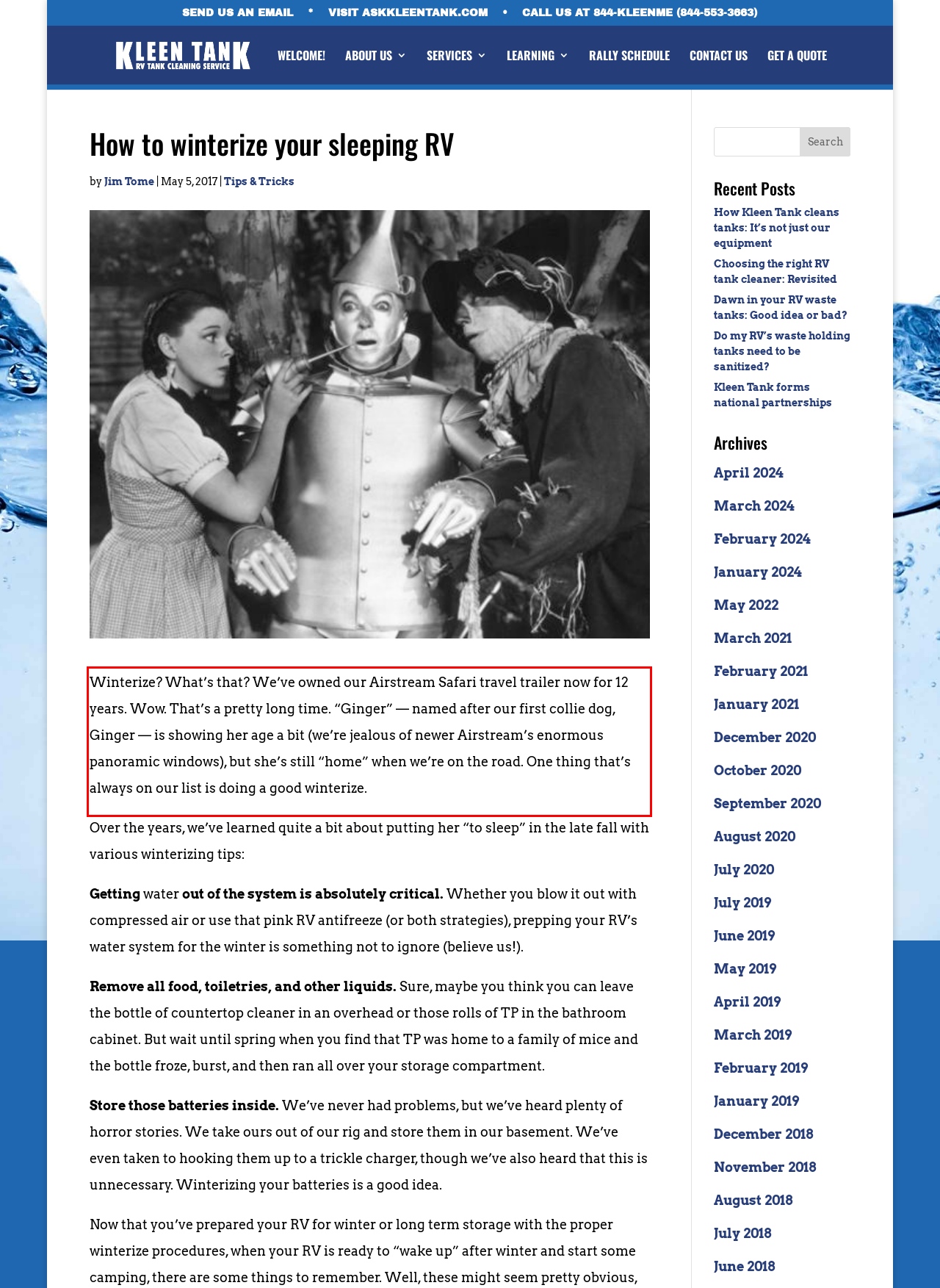Review the screenshot of the webpage and recognize the text inside the red rectangle bounding box. Provide the extracted text content.

Winterize? What’s that? We’ve owned our Airstream Safari travel trailer now for 12 years. Wow. That’s a pretty long time. “Ginger” — named after our first collie dog, Ginger — is showing her age a bit (we’re jealous of newer Airstream’s enormous panoramic windows), but she’s still “home” when we’re on the road. One thing that’s always on our list is doing a good winterize.